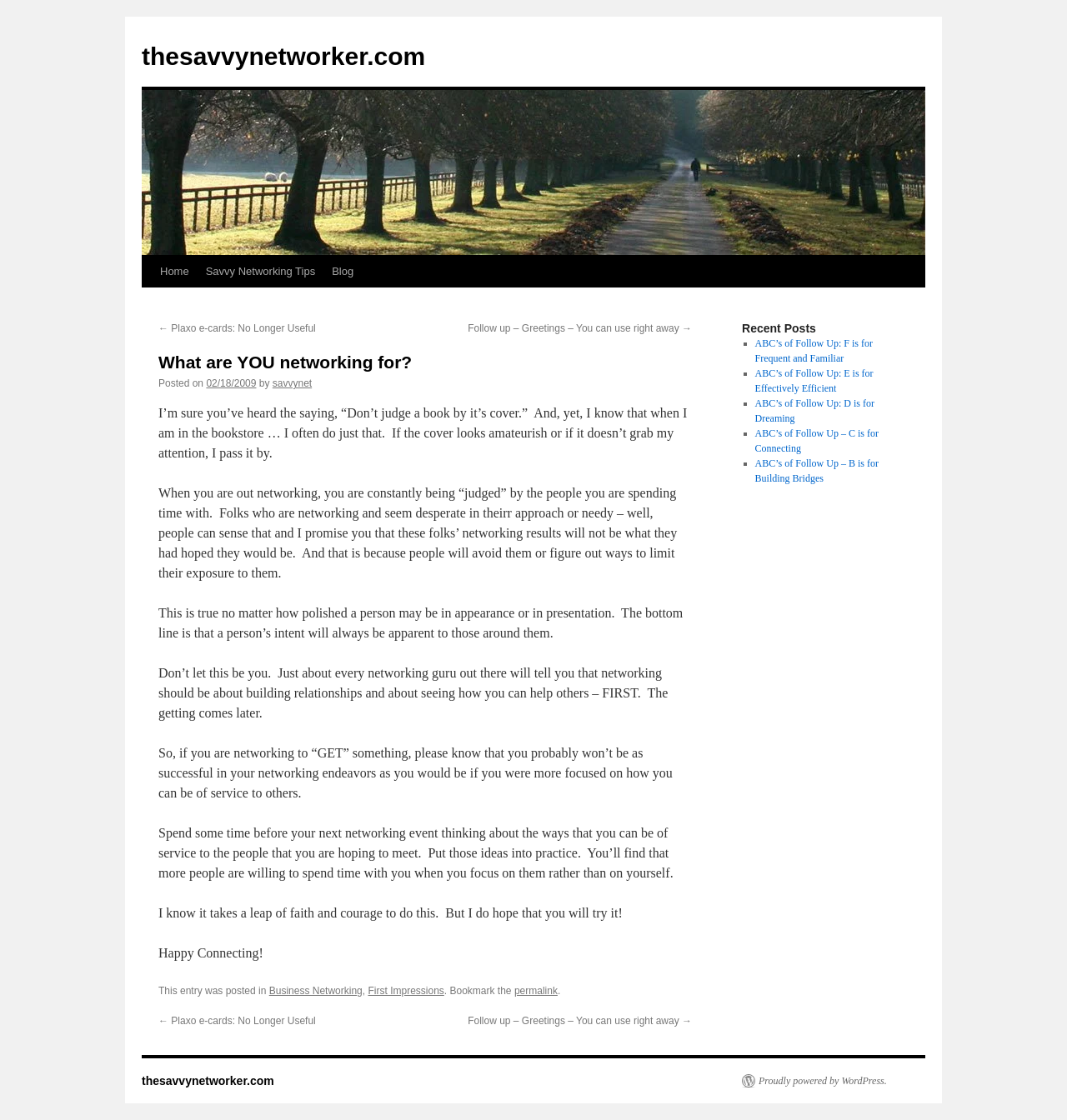Give a concise answer using one word or a phrase to the following question:
What is the purpose of the website?

Networking tips and advice